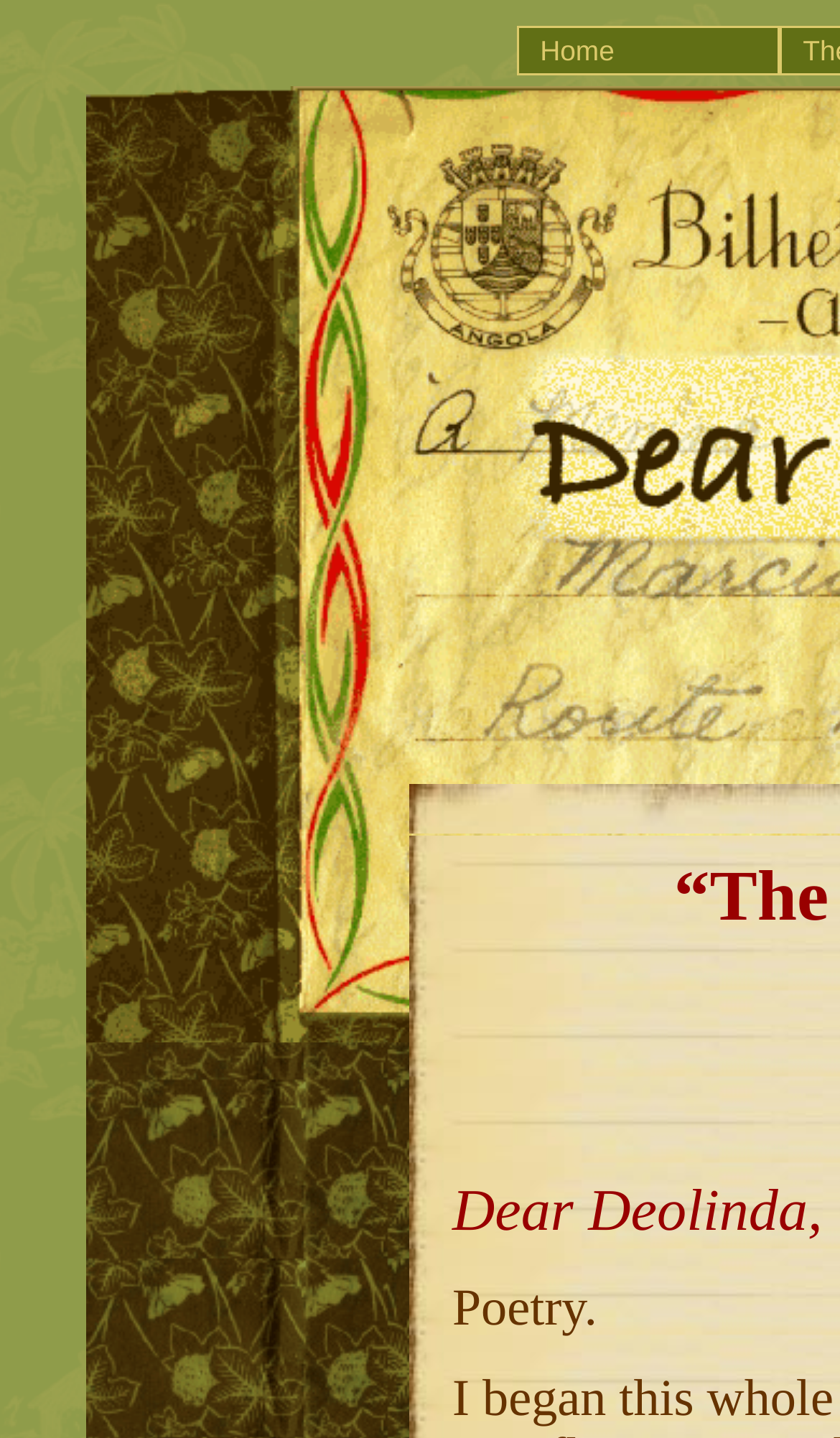Identify the text that serves as the heading for the webpage and generate it.

“The poetry of Africa…”